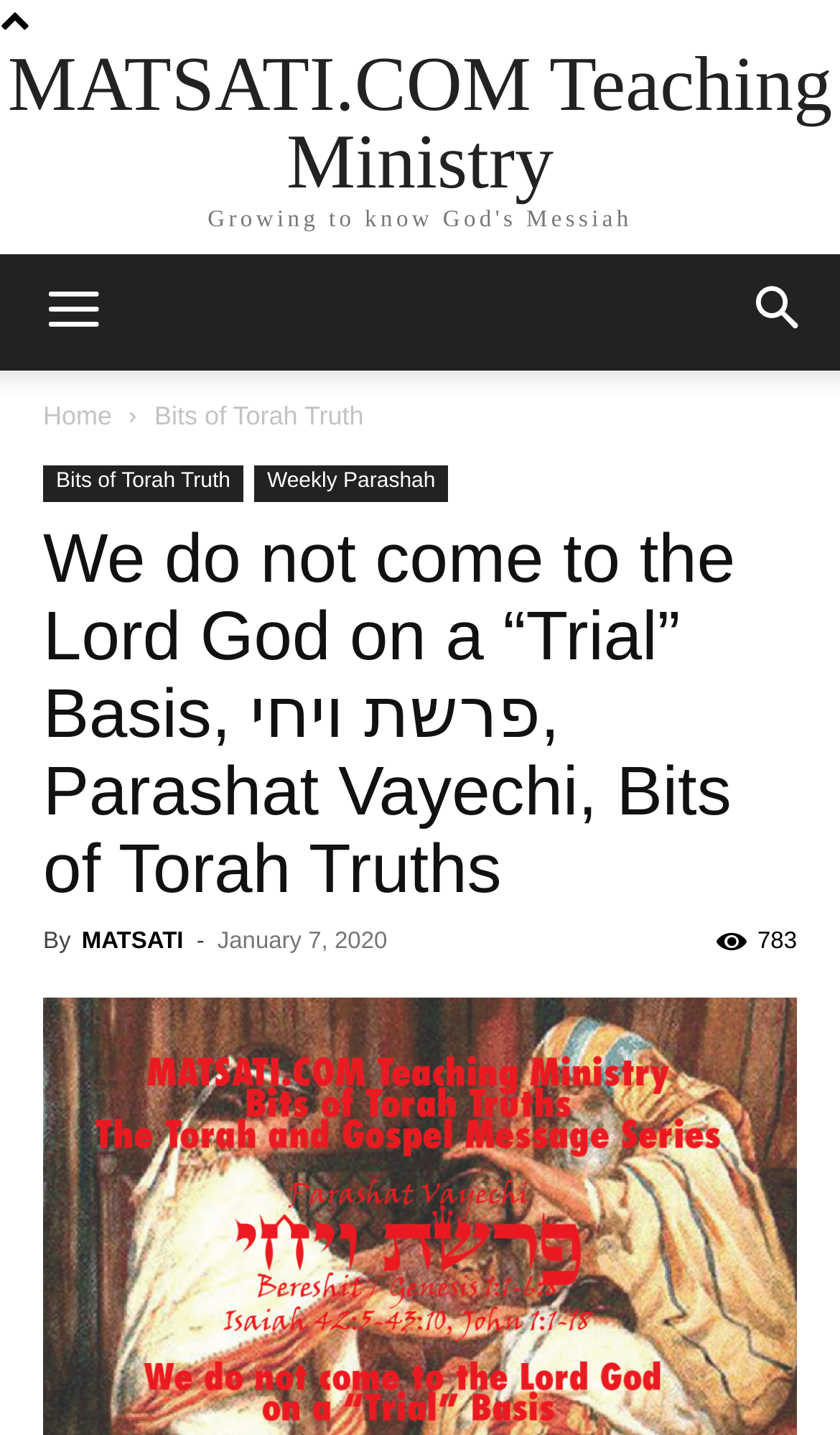Find the bounding box coordinates for the HTML element described in this sentence: "Weekly Parashah". Provide the coordinates as four float numbers between 0 and 1, in the format [left, top, right, bottom].

[0.302, 0.324, 0.534, 0.35]